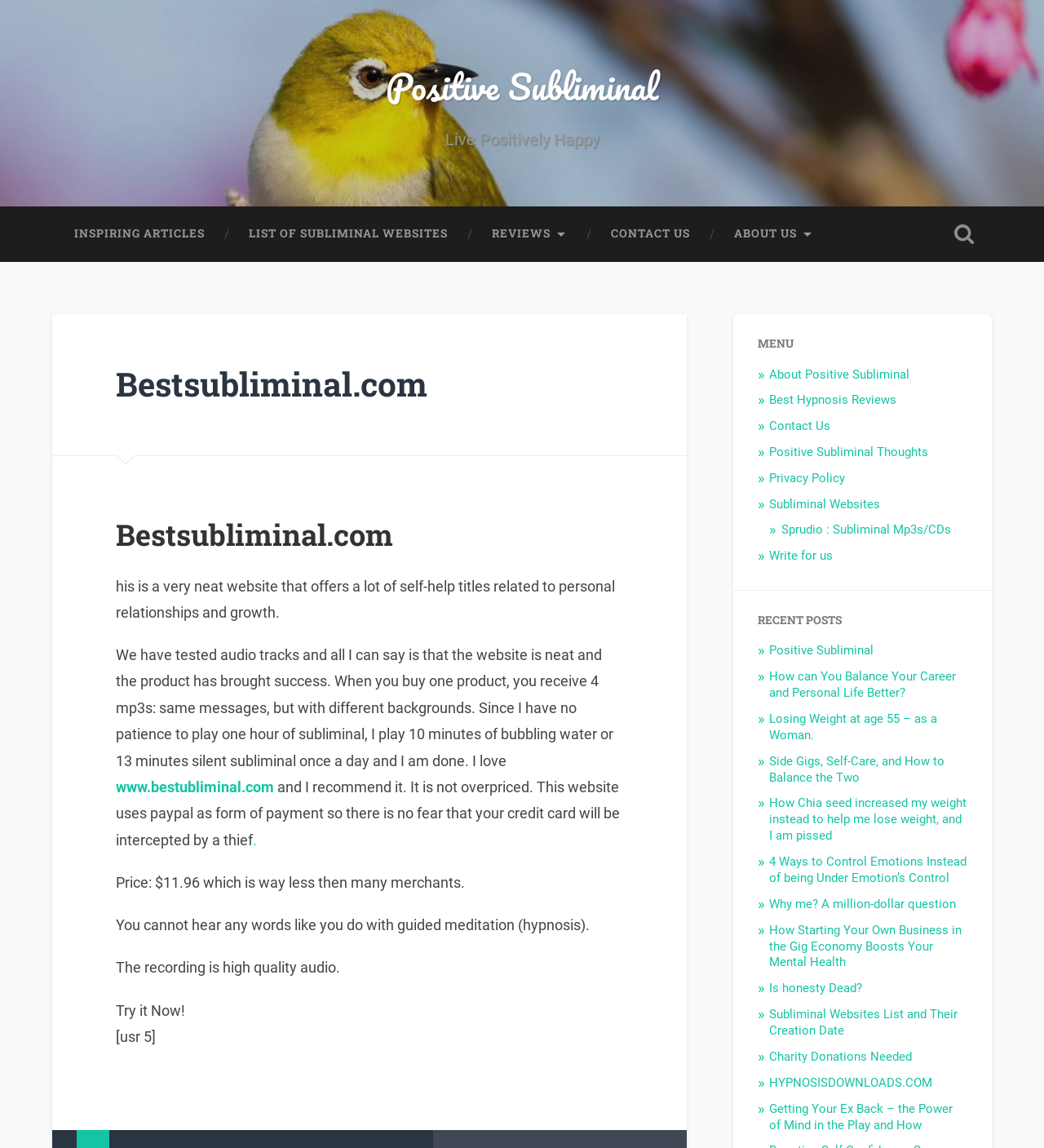Identify the bounding box coordinates of the element to click to follow this instruction: 'Read the 'INSPIRING ARTICLES' section'. Ensure the coordinates are four float values between 0 and 1, provided as [left, top, right, bottom].

[0.05, 0.18, 0.217, 0.228]